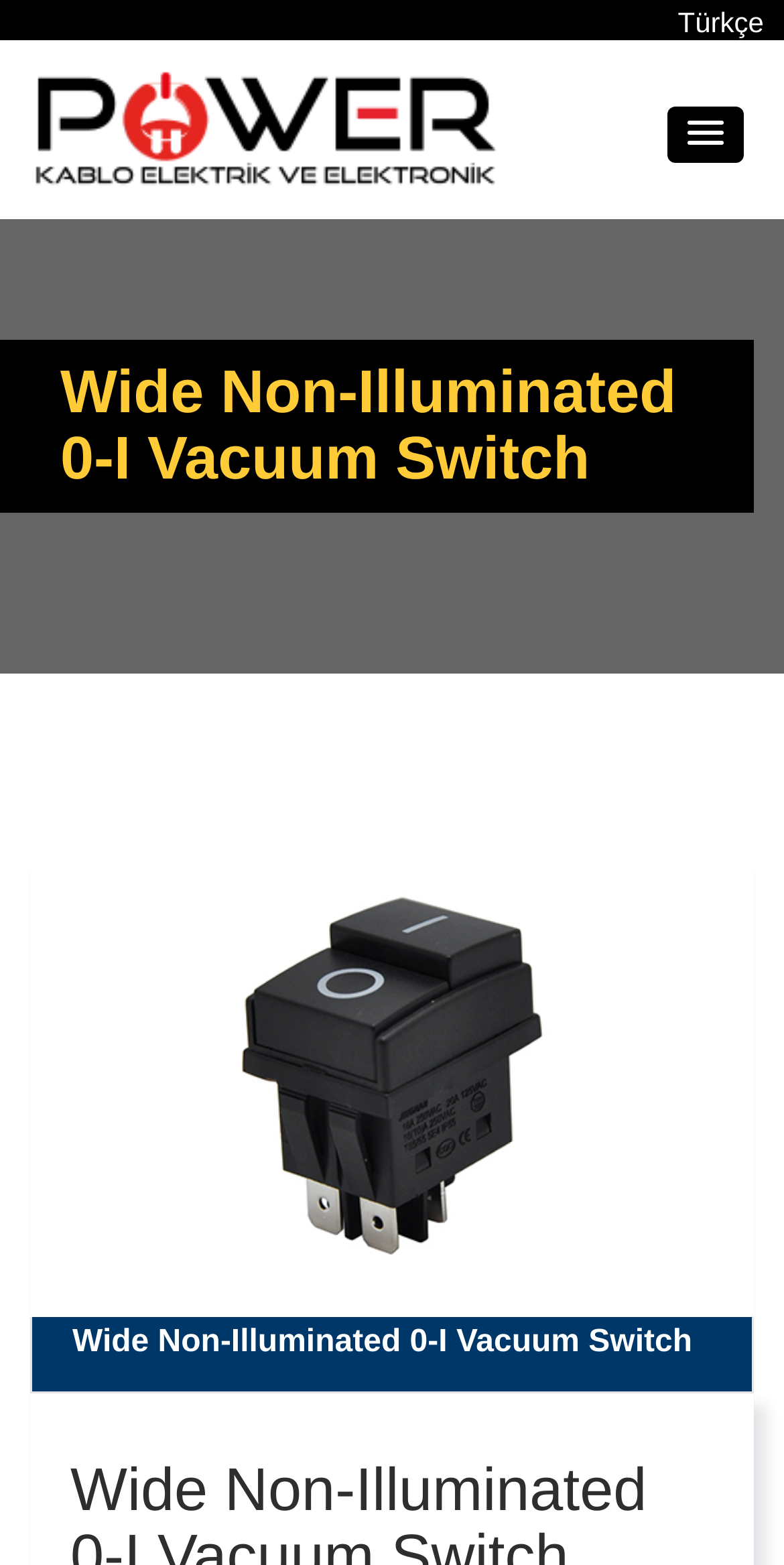Based on the image, give a detailed response to the question: What is the language of the webpage?

I found a link with the text 'Türkçe' at the top of the webpage, which suggests that the language of the webpage is Turkish.